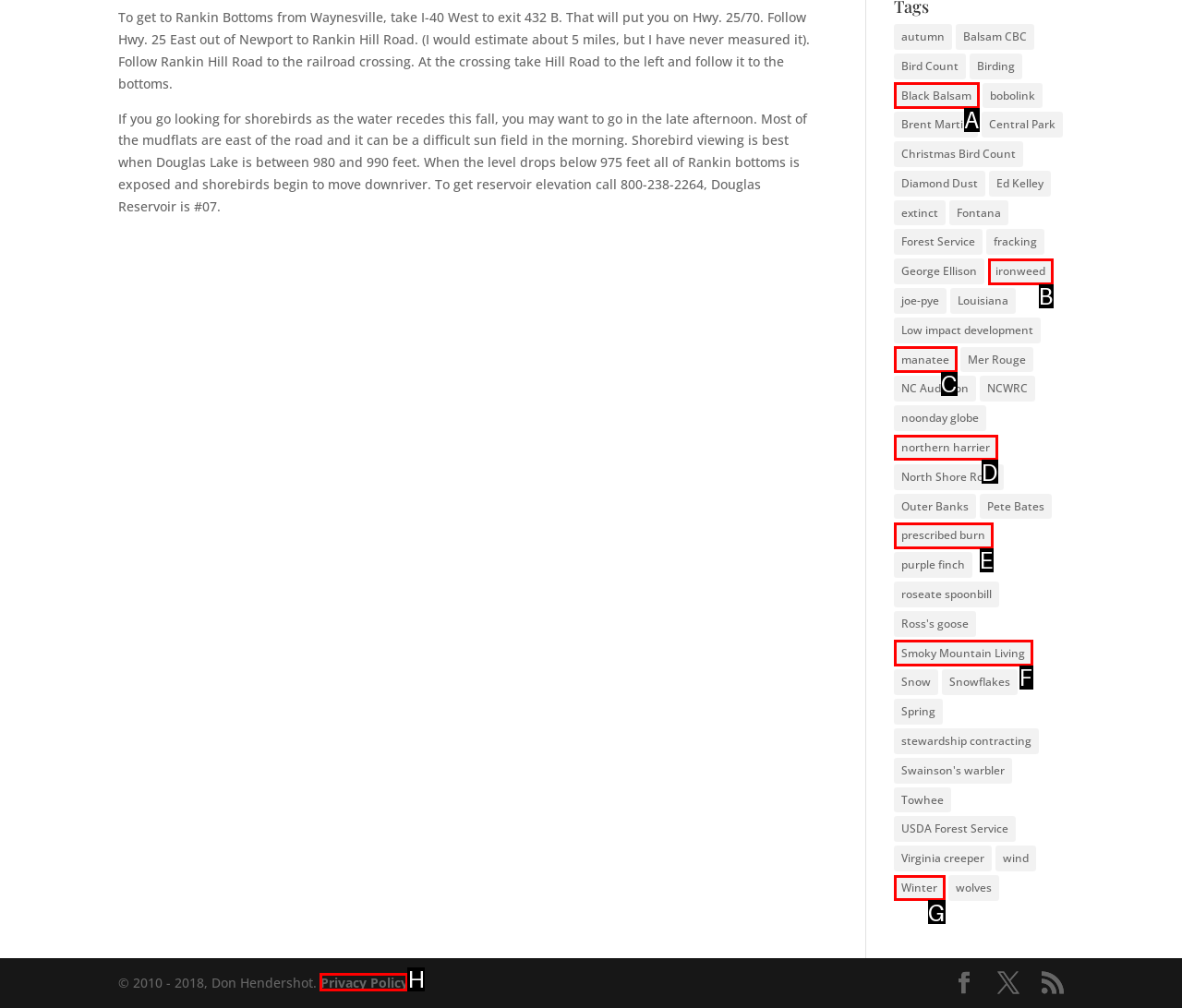Show which HTML element I need to click to perform this task: Check the Privacy Policy Answer with the letter of the correct choice.

H